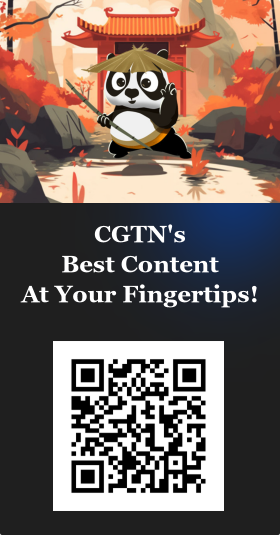What is the purpose of the QR code?
From the screenshot, provide a brief answer in one word or phrase.

Easy access to content